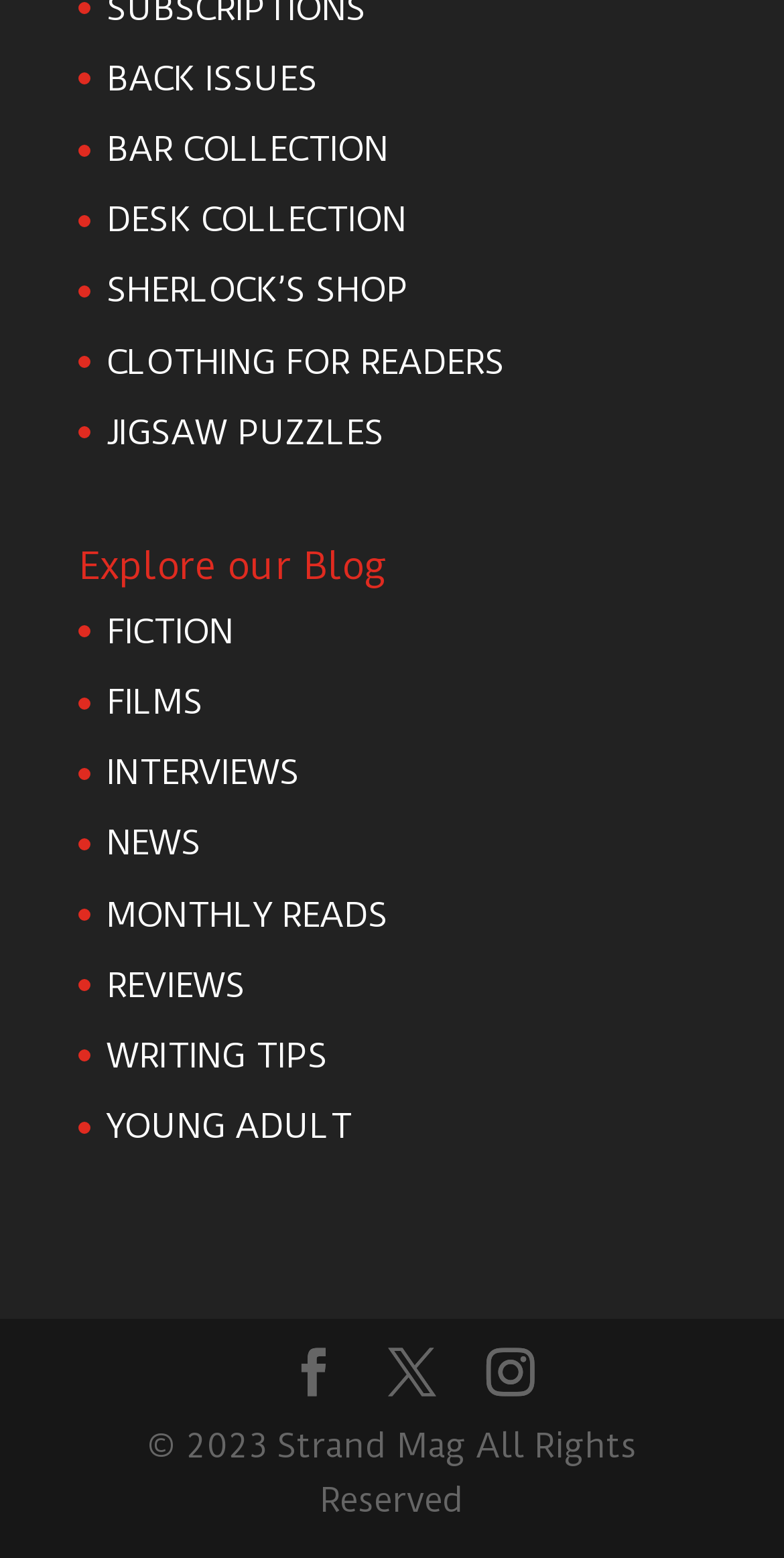Find the bounding box coordinates of the clickable region needed to perform the following instruction: "Click on the Facebook icon". The coordinates should be provided as four float numbers between 0 and 1, i.e., [left, top, right, bottom].

[0.369, 0.865, 0.431, 0.9]